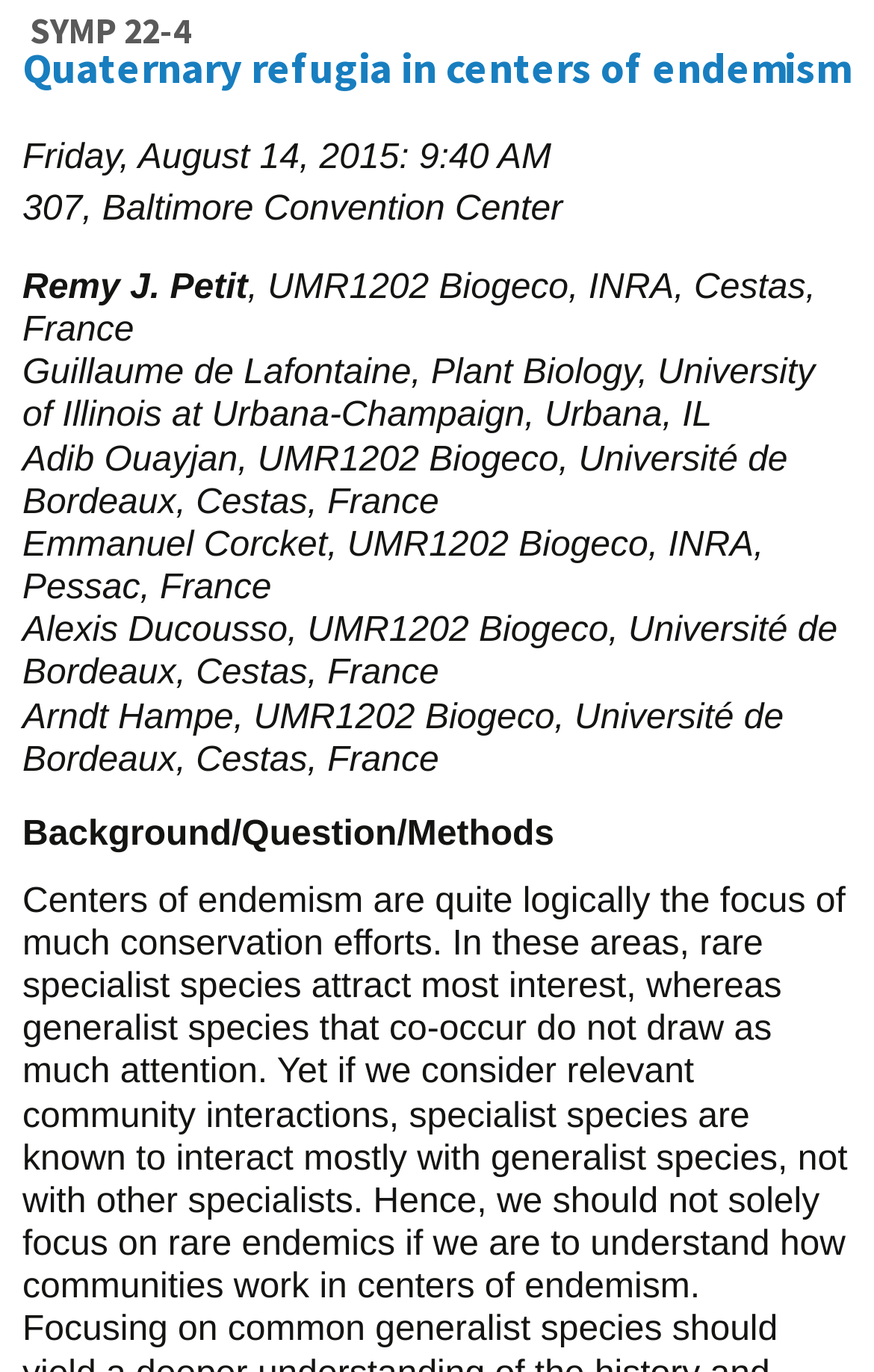Where is the symposium taking place?
Provide a detailed answer to the question using information from the image.

I found the location of the symposium by looking at the static text element on the webpage, which is '307, Baltimore Convention Center'. This suggests that the symposium is taking place at the Baltimore Convention Center.